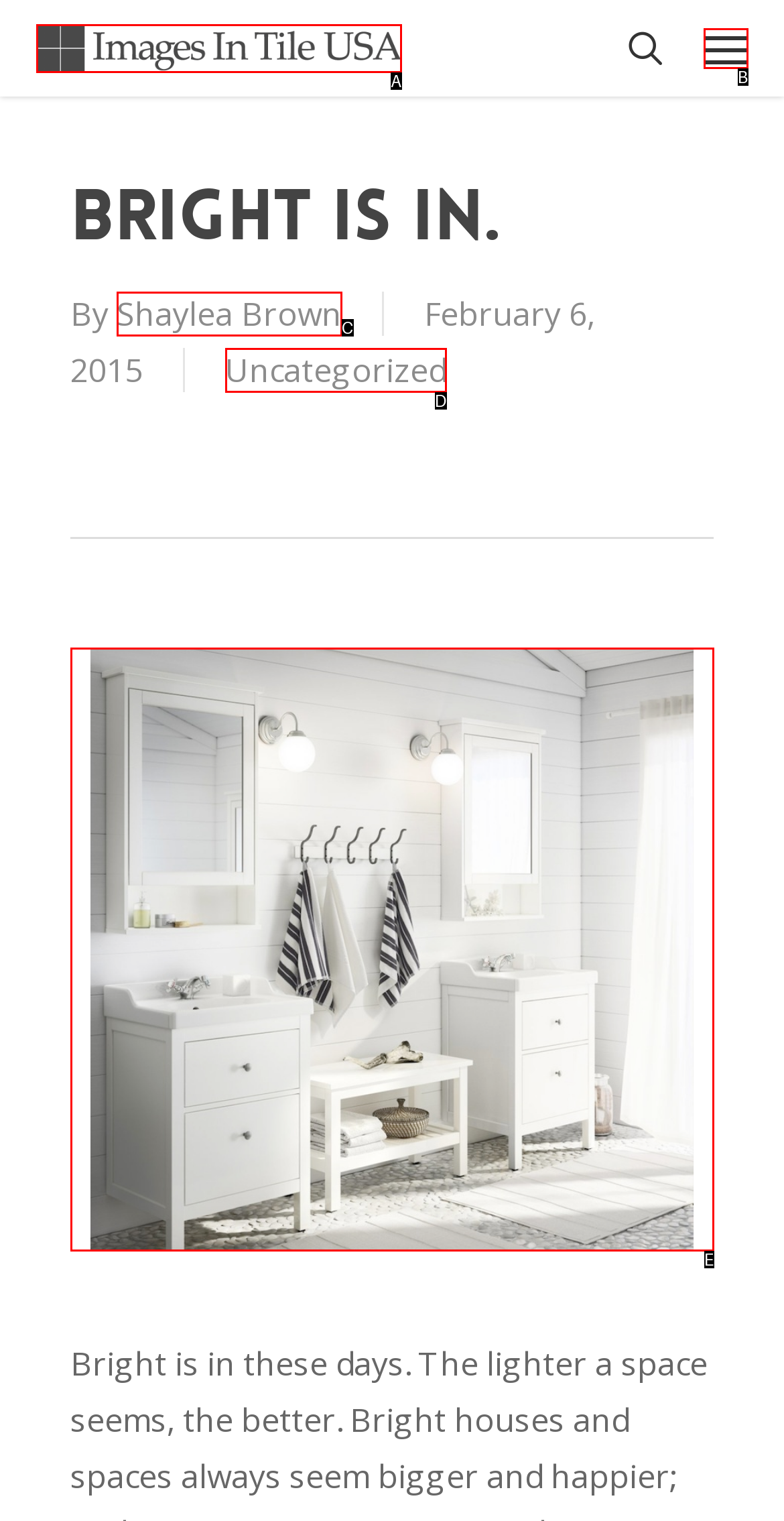Identify the UI element that best fits the description: details
Respond with the letter representing the correct option.

None